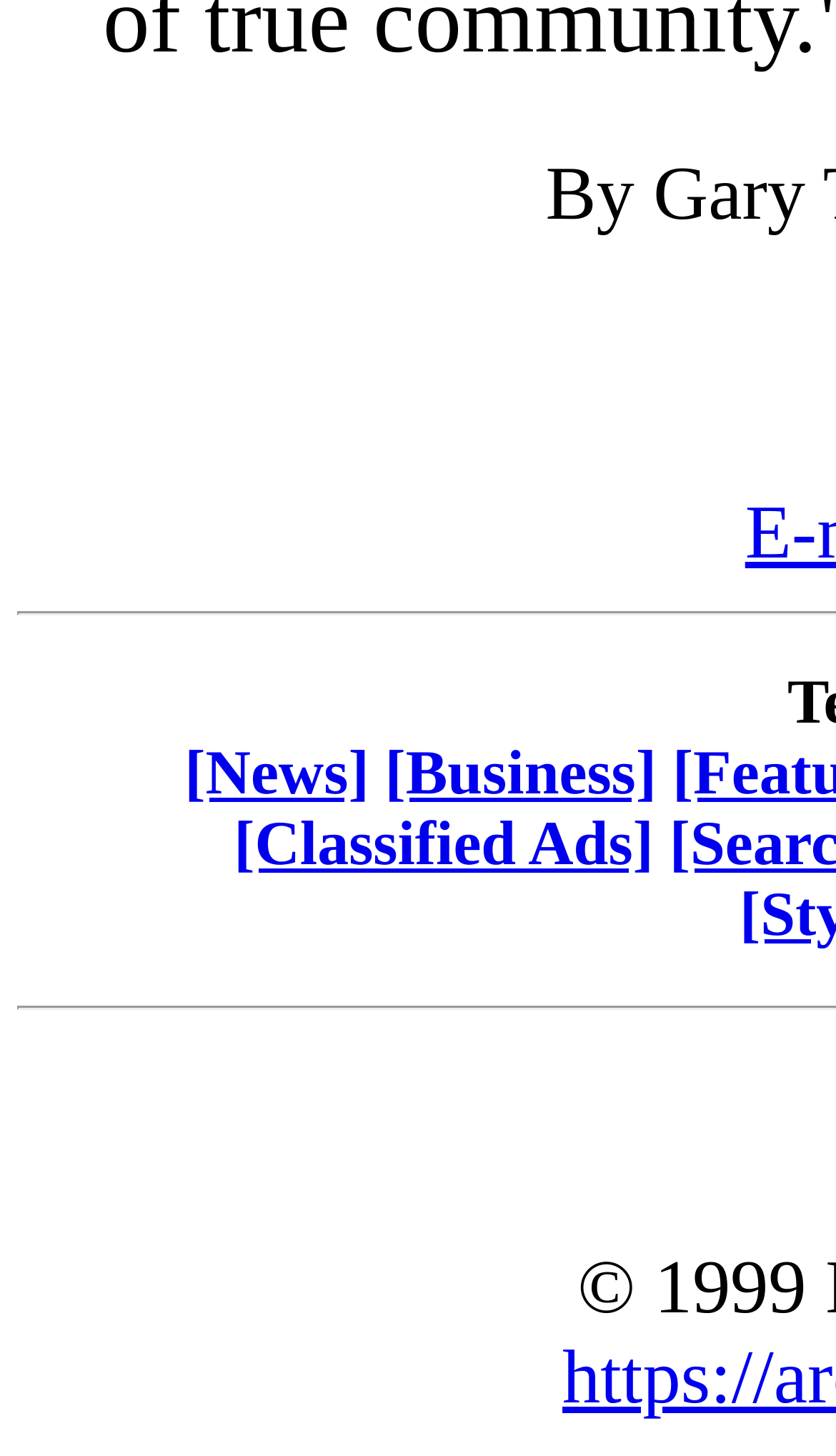Find the coordinates for the bounding box of the element with this description: "[Business]".

[0.46, 0.508, 0.785, 0.555]